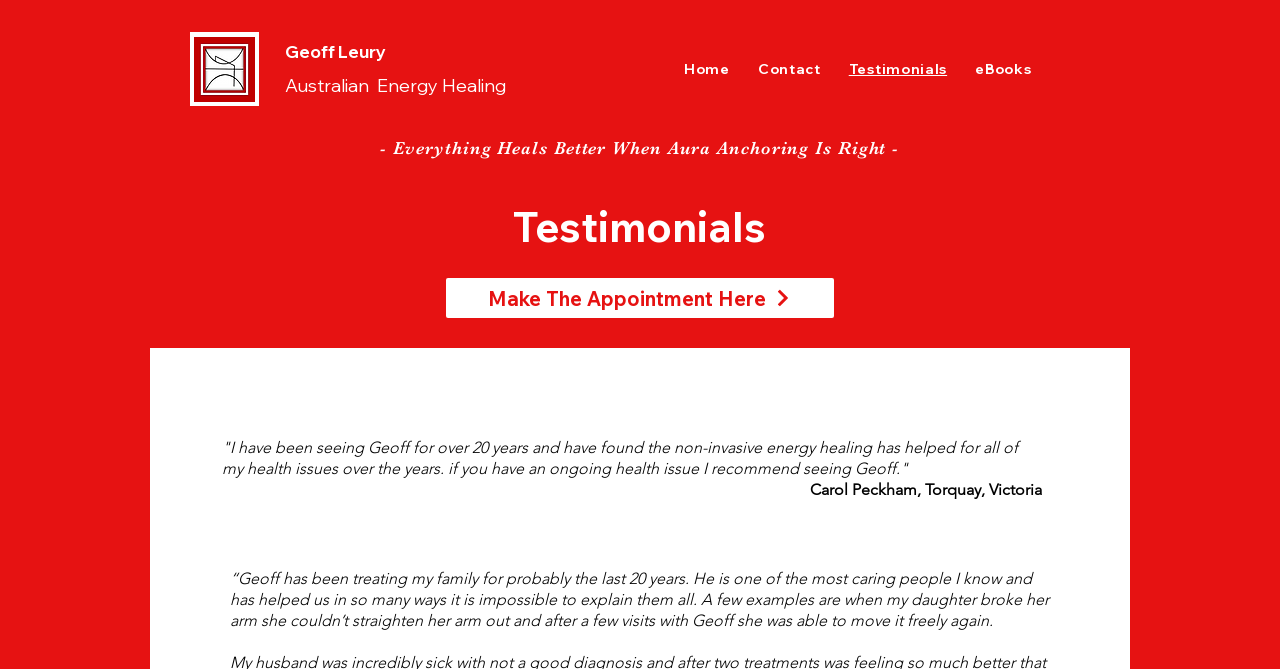Provide a short answer using a single word or phrase for the following question: 
What is the topic of the webpage?

Testimonials